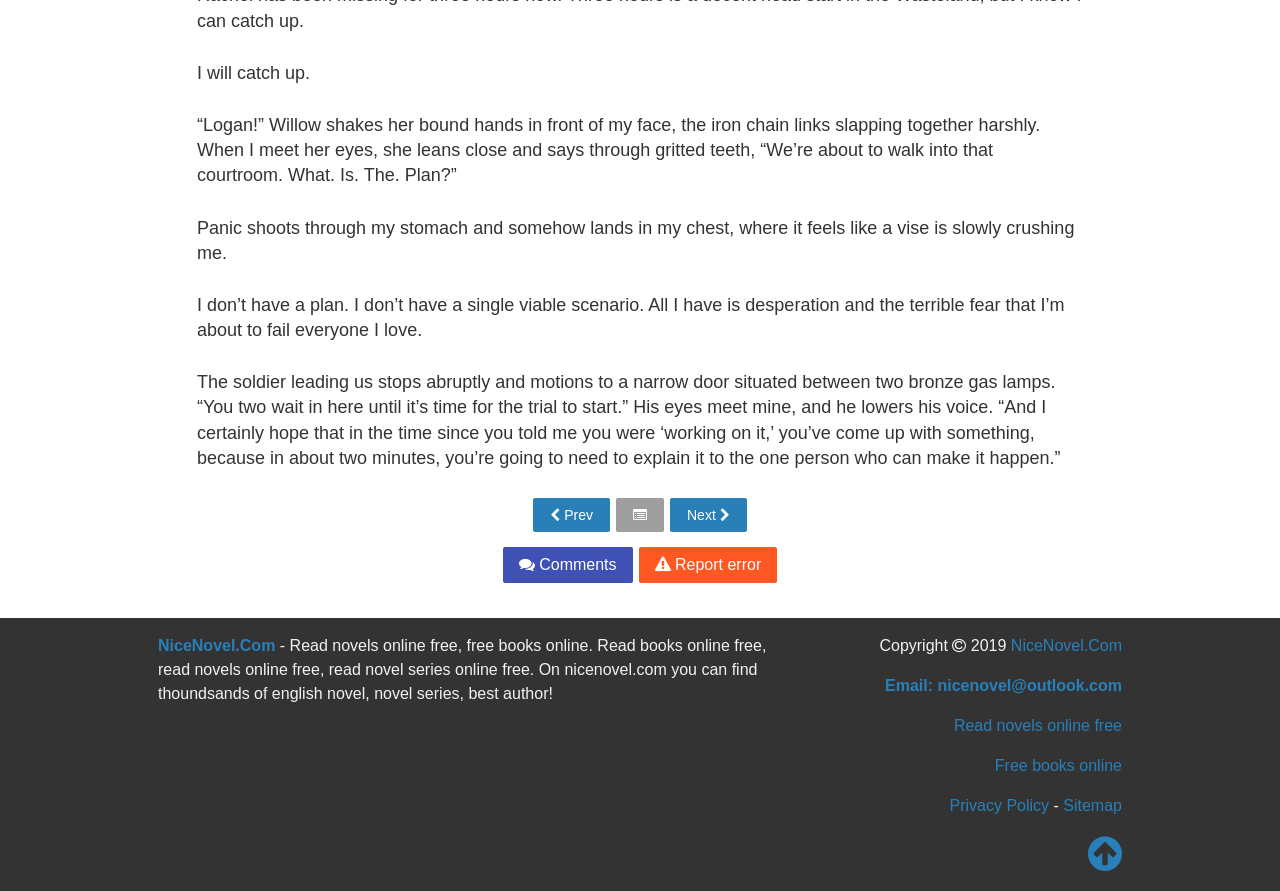Answer the question in one word or a short phrase:
What is the context of the story?

Court trial